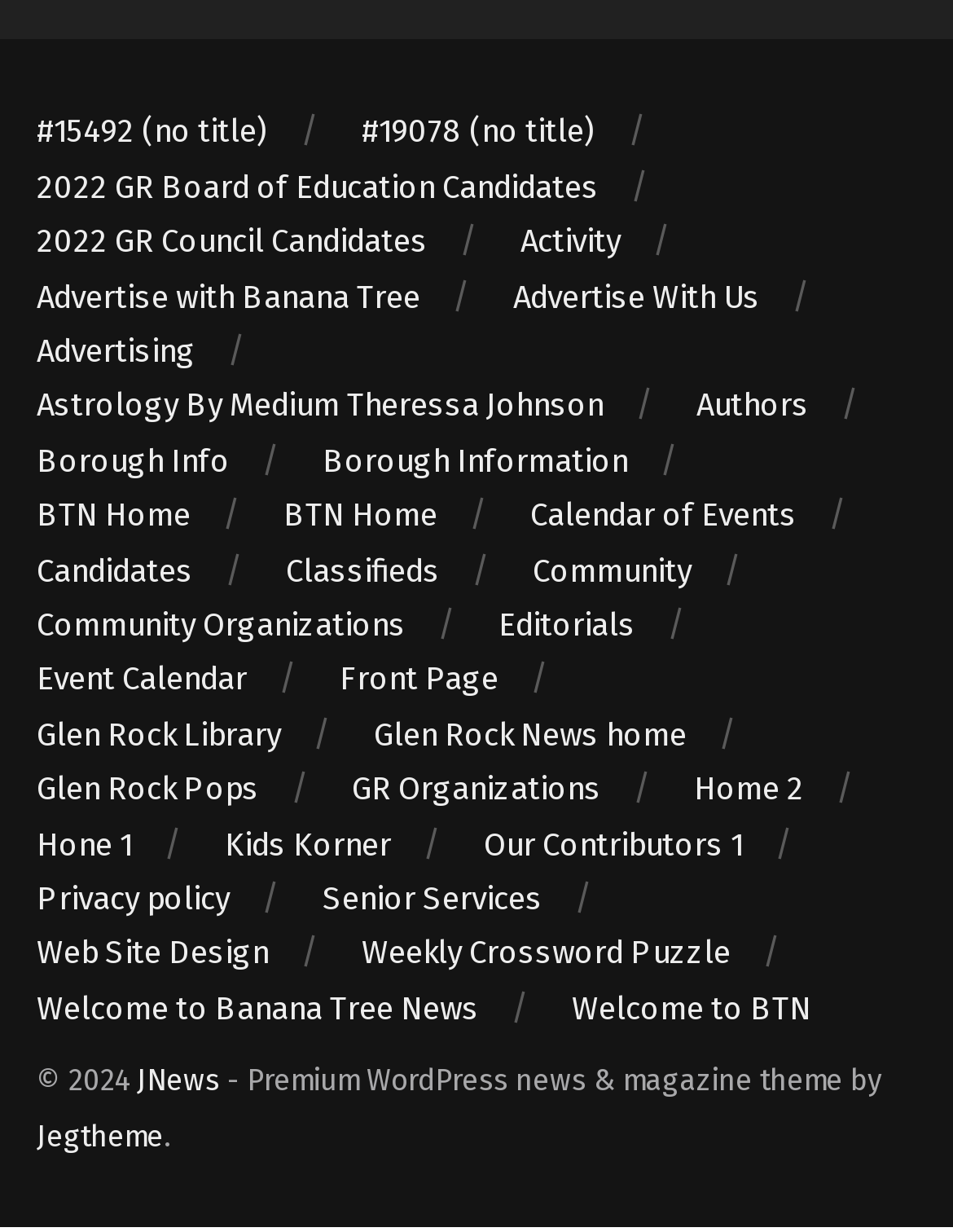What type of content is available in the 'Kids Korner' section?
Give a single word or phrase as your answer by examining the image.

Content for kids